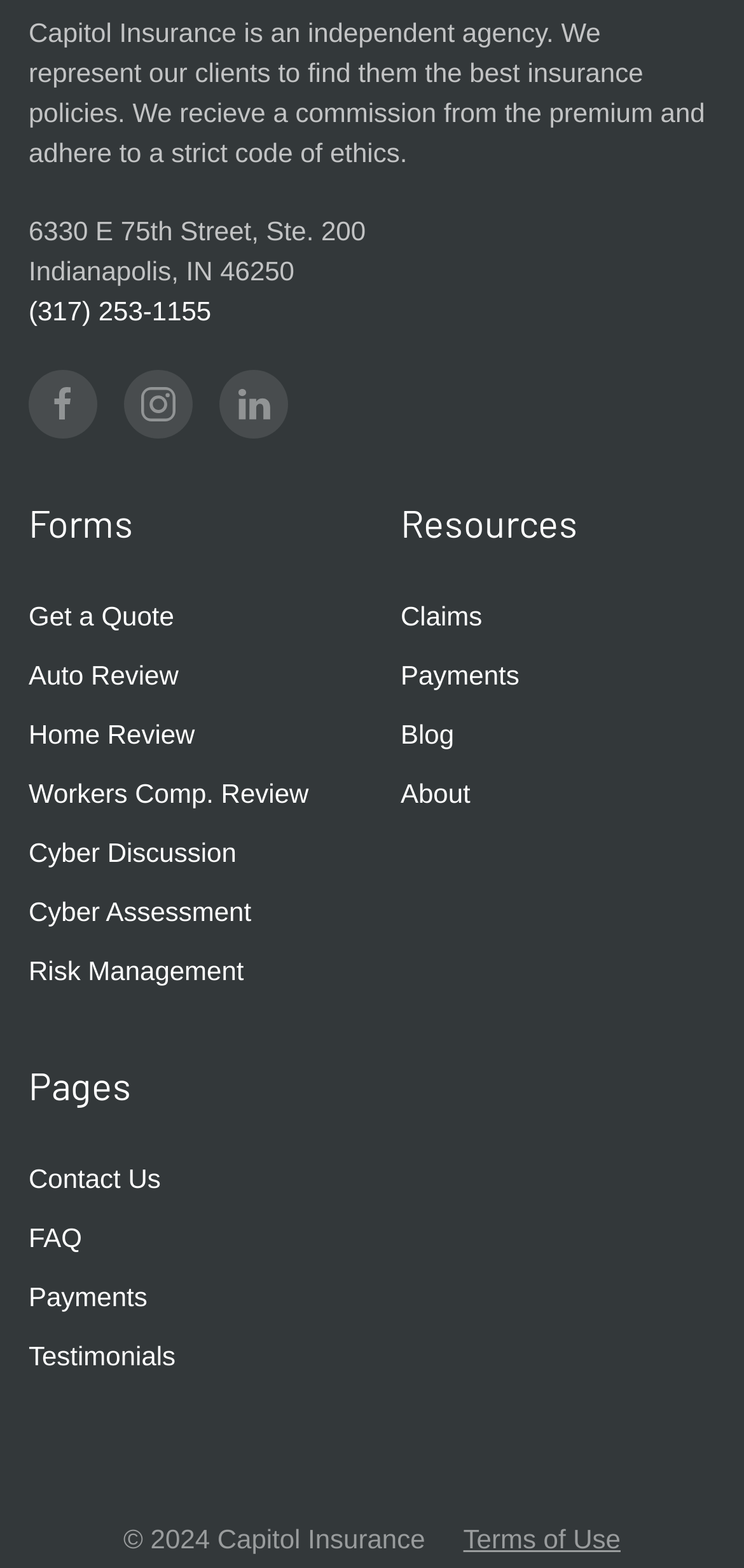Determine the bounding box coordinates in the format (top-left x, top-left y, bottom-right x, bottom-right y). Ensure all values are floating point numbers between 0 and 1. Identify the bounding box of the UI element described by: Get a Quote

[0.038, 0.375, 0.462, 0.413]